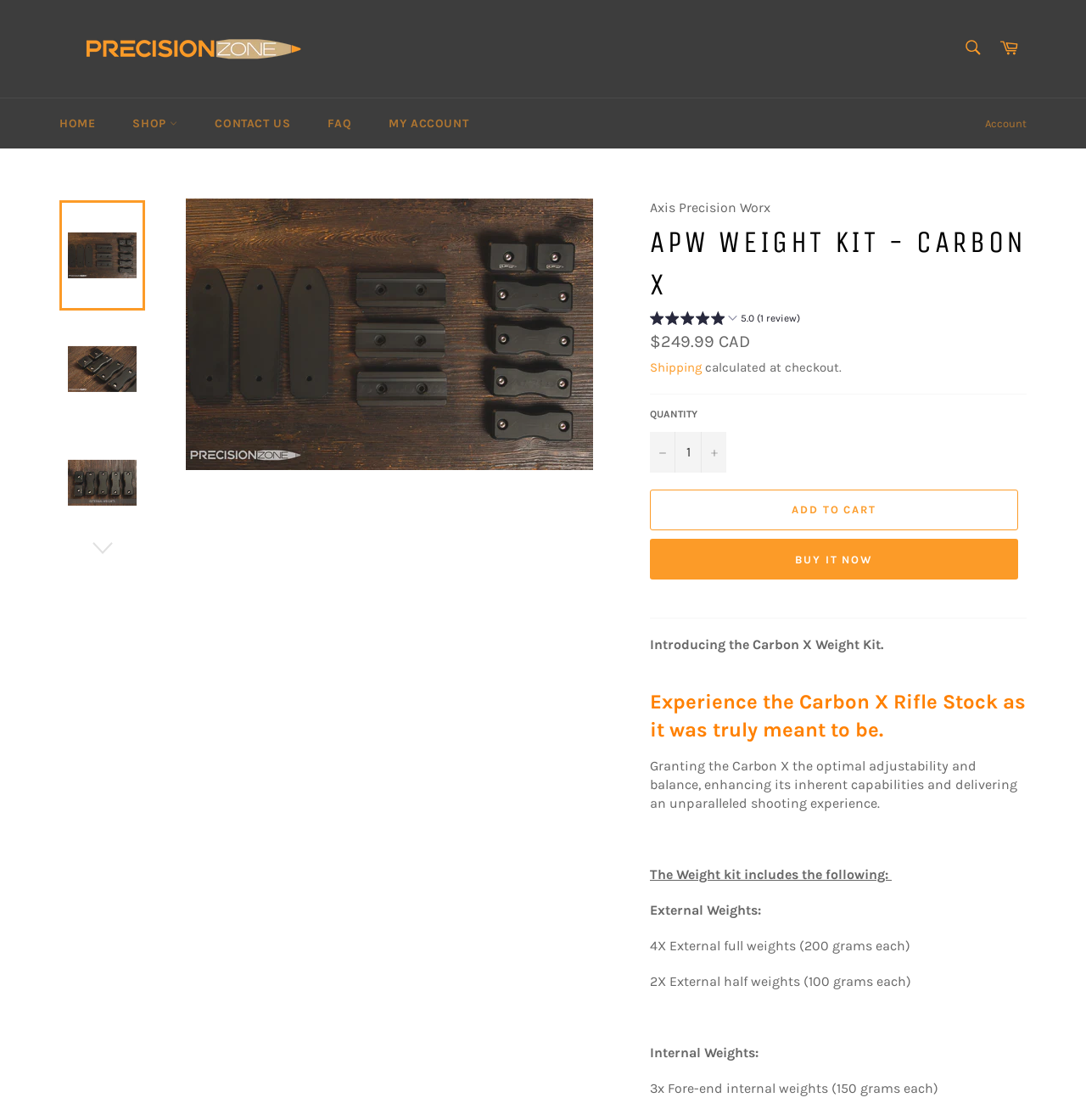Elaborate on the information and visuals displayed on the webpage.

The webpage is about the Carbon X Weight Kit, a product from Axis Precision Worx. At the top, there is a navigation bar with links to "HOME", "SHOP", "CONTACT US", "FAQ", and "MY ACCOUNT". On the top right, there is a search bar and a link to the cart. 

Below the navigation bar, there is a large image of the Carbon X Weight Kit, accompanied by a heading that reads "APW WEIGHT KIT - CARBON X". The image is centered, with the heading above it. 

To the left of the image, there is a section with links to the product, including "APW Weight Kit - Carbon X" with multiple images. Below this section, there is a button and a static text that reads "Axis Precision Worx".

On the right side of the image, there is a section with product information, including a rating of 5.0 based on 1 review, a regular price of $249.99 CAD, and a link to "Shipping" with a note that the shipping cost will be calculated at checkout.

Below the product information, there is a section to select the quantity of the product, with a textbox to enter the quantity, and buttons to increase or decrease the quantity. There are also two buttons, "ADD TO CART" and "BUY IT NOW".

Further down, there is a section with a brief introduction to the Carbon X Weight Kit, describing its features and benefits. The text is divided into paragraphs, with headings and static text that provide more details about the product, including its components and specifications.